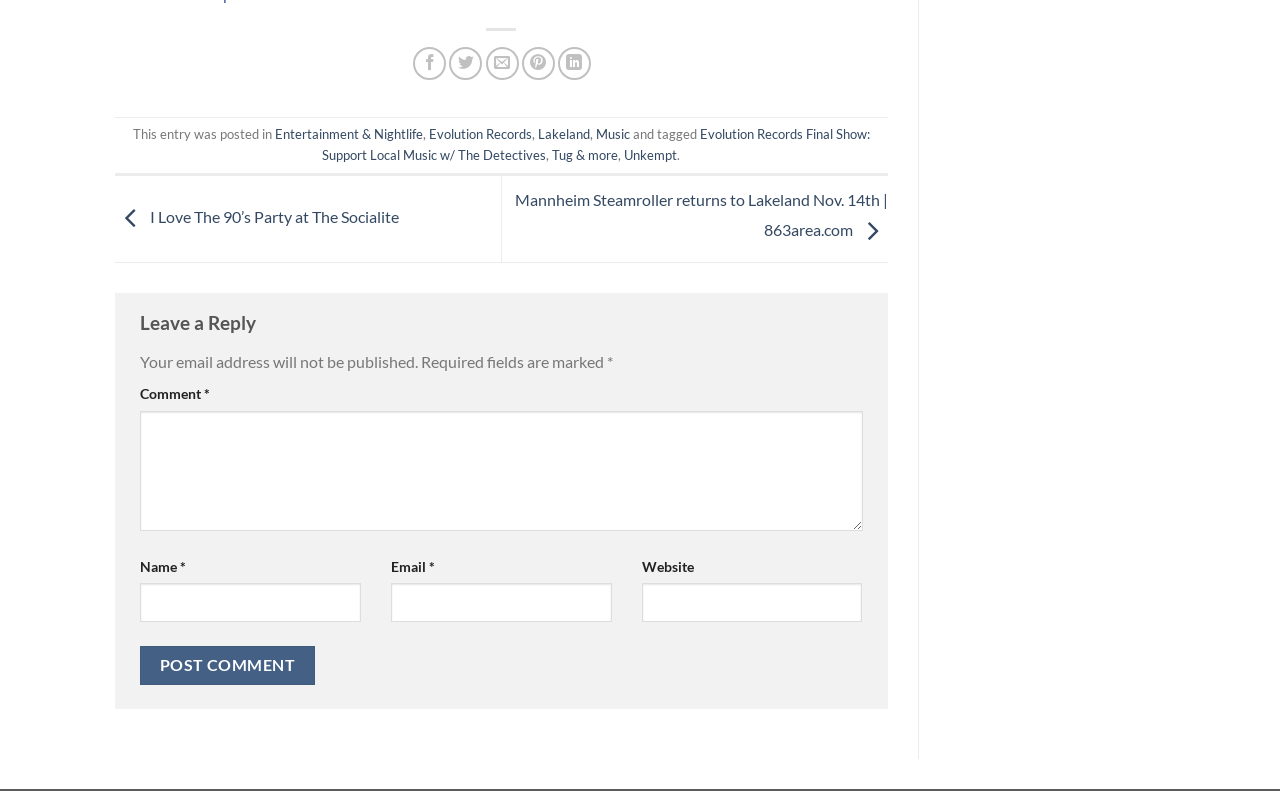Can you find the bounding box coordinates for the element that needs to be clicked to execute this instruction: "Leave a reply"? The coordinates should be given as four float numbers between 0 and 1, i.e., [left, top, right, bottom].

[0.109, 0.39, 0.674, 0.429]